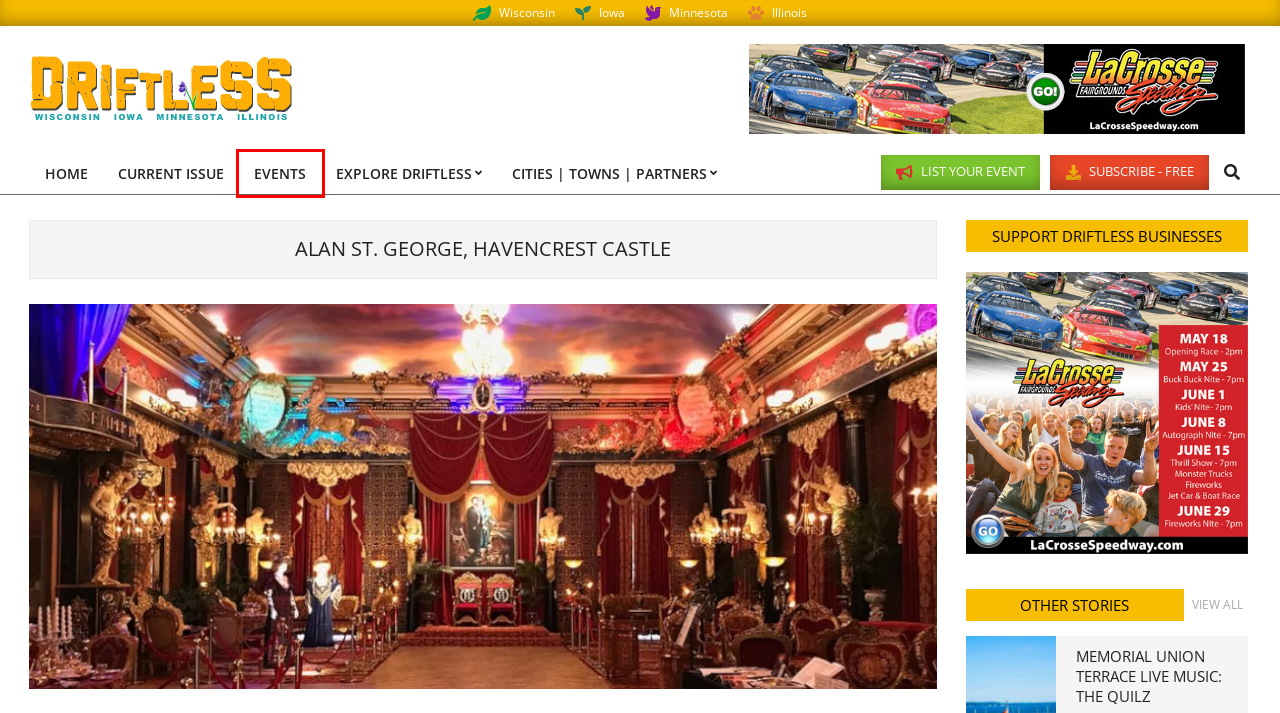View the screenshot of the webpage containing a red bounding box around a UI element. Select the most fitting webpage description for the new page shown after the element in the red bounding box is clicked. Here are the candidates:
A. Wisconsin Partners Driftless Area Magazine
B. Events - Driftless Area Magazine %
C. Cities | Towns | Partners - Driftless Area Magazine %
D. Memorial Union Terrace Live Music: The Quilz Driftless Area Magazine
E. Add Your Driftless Event Driftless Area Magazine
F. Home Page Driftless Area Magazine
G. Iowa Partners Driftless Area Magazine
H. Minnesota Partners Driftless Area Magazine

B